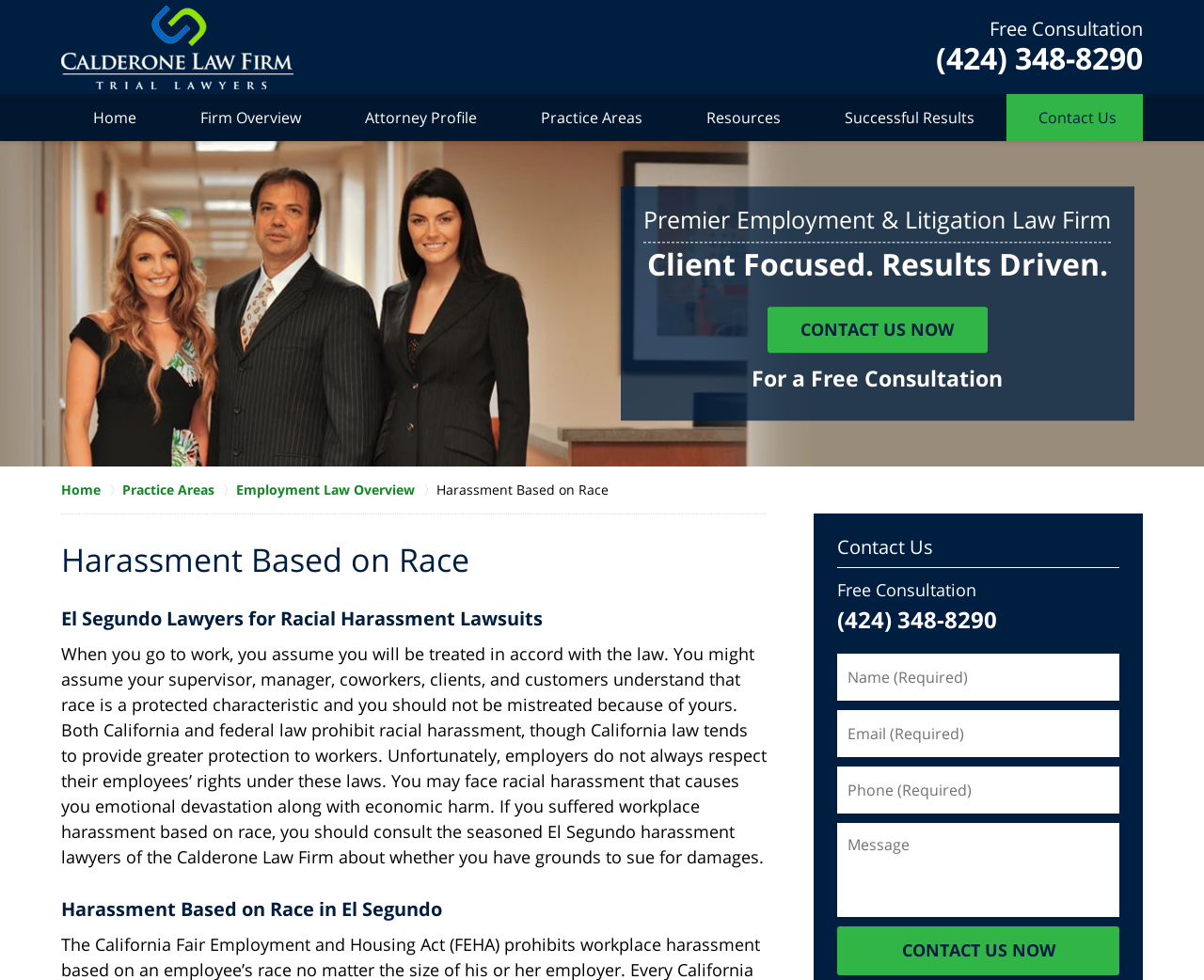What is the phone number for a free consultation?
Observe the image and answer the question with a one-word or short phrase response.

(424) 348-8290